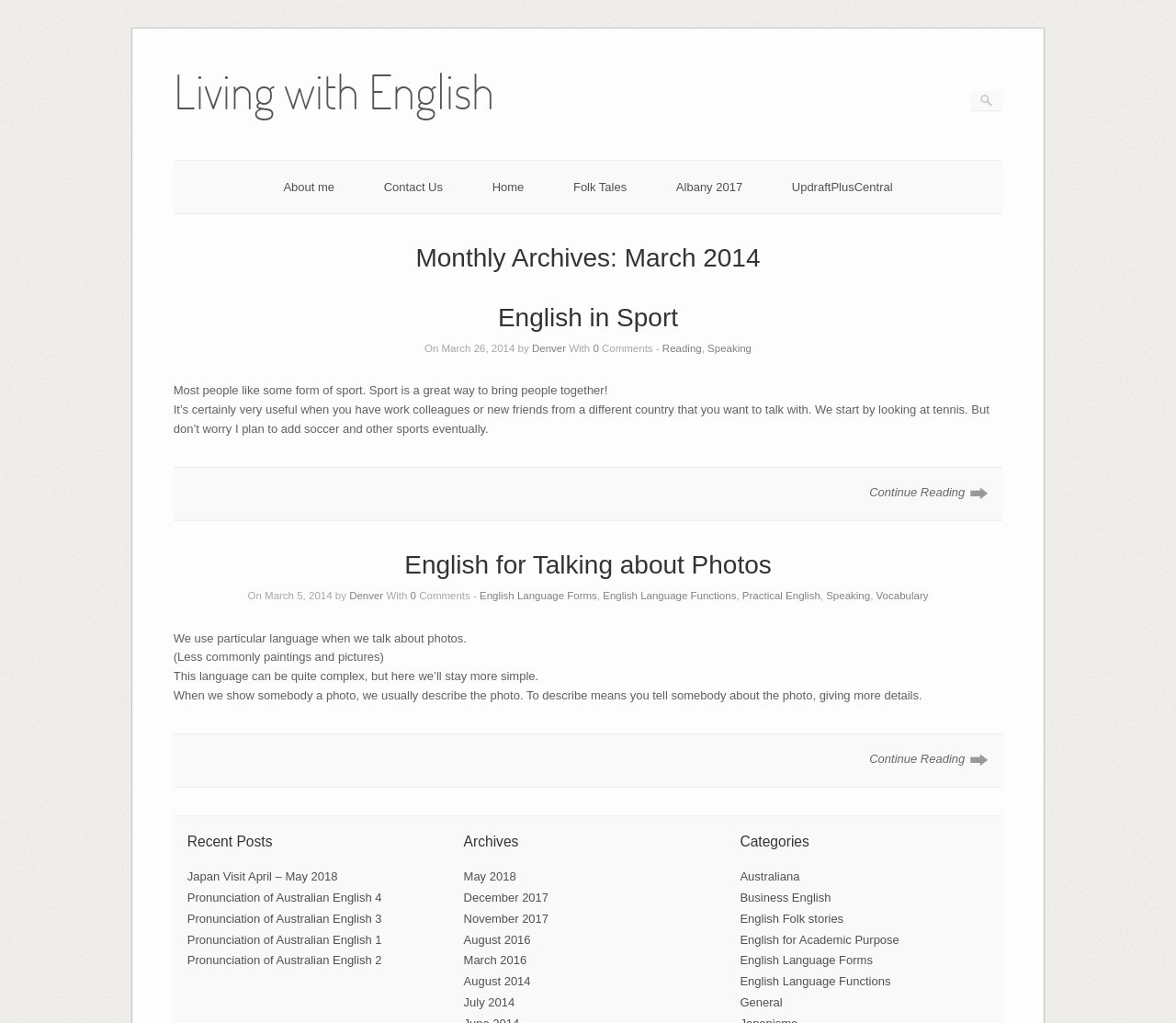Find the coordinates for the bounding box of the element with this description: "Speaking".

[0.703, 0.577, 0.74, 0.588]